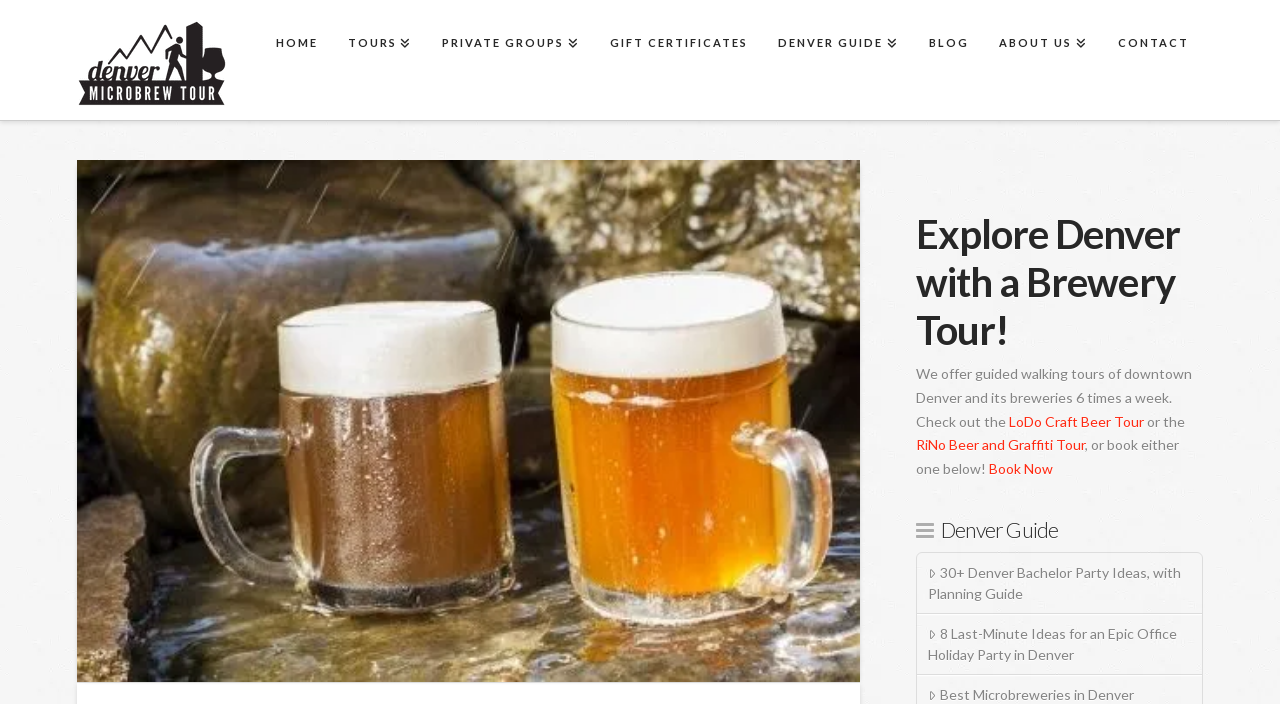What is the topic of the Denver Guide section?
Please answer using one word or phrase, based on the screenshot.

Denver